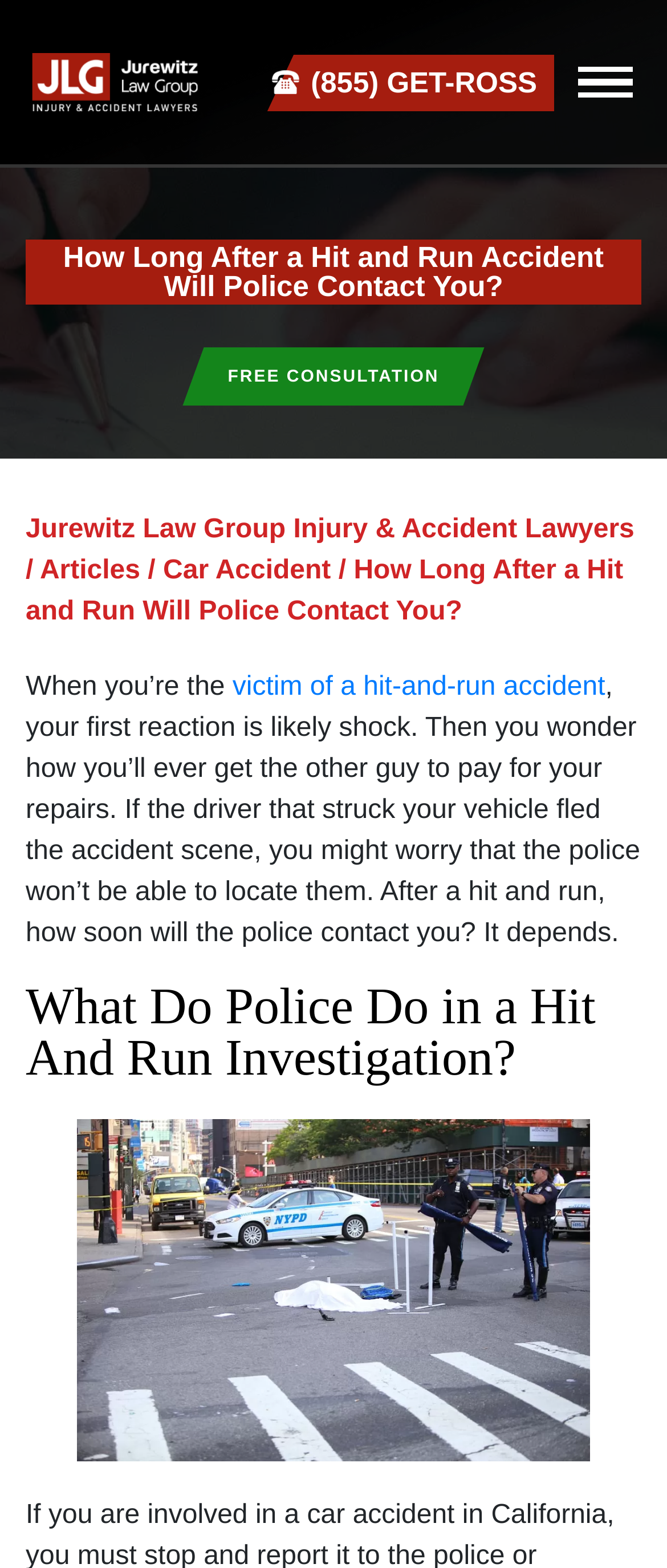Present a detailed account of what is displayed on the webpage.

The webpage is about the process of police investigation after a hit-and-run accident. At the top left, there is a link to "Jurewitz Law Group Injury & Accident Lawyers" accompanied by an image of the law group's logo. Next to it, on the top right, there is a phone icon and a link to a phone number "(855) GET-ROSS". 

Below the top section, there is a button to toggle navigation, and a heading that reads "How Long After a Hit and Run Accident Will Police Contact You?". Underneath the heading, there is a link to "FREE CONSULTATION" and another link to "Jurewitz Law Group Injury & Accident Lawyers". 

On the left side, there are links to "Articles" and "Car Accident". The main content of the webpage starts with a paragraph that explains the emotional response to being a victim of a hit-and-run accident and the uncertainty of whether the police will be able to locate the other driver. 

The text continues to explain that the time it takes for the police to contact the victim depends on the evidence they have, and encourages the victim to gather as much evidence as possible to help the police. 

Further down, there is a heading that reads "What Do Police Do in a Hit And Run Investigation?", which likely leads to more information on the topic.